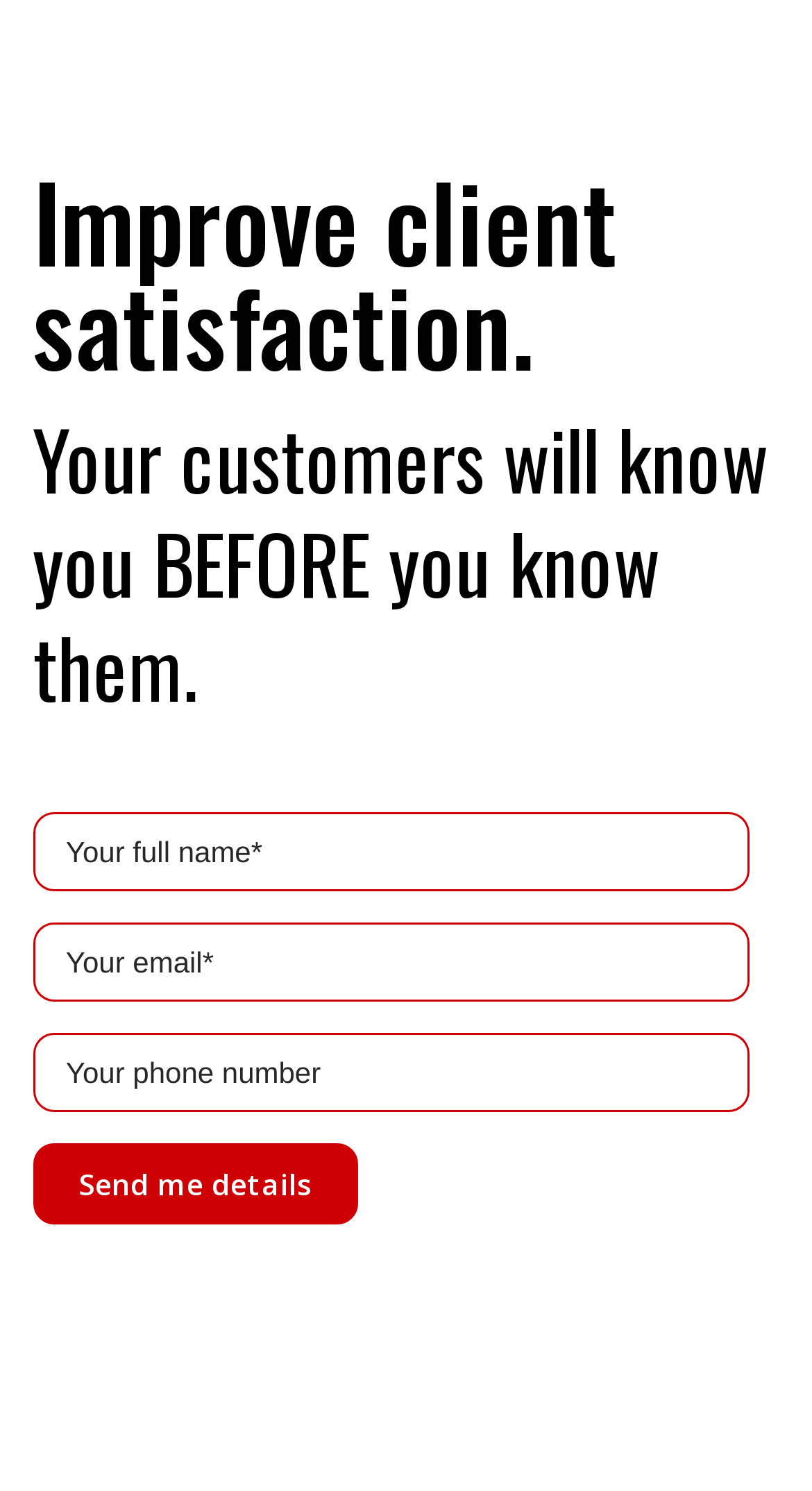Identify and provide the bounding box for the element described by: "name="your-name" placeholder="Your full name*"".

[0.04, 0.545, 0.922, 0.598]